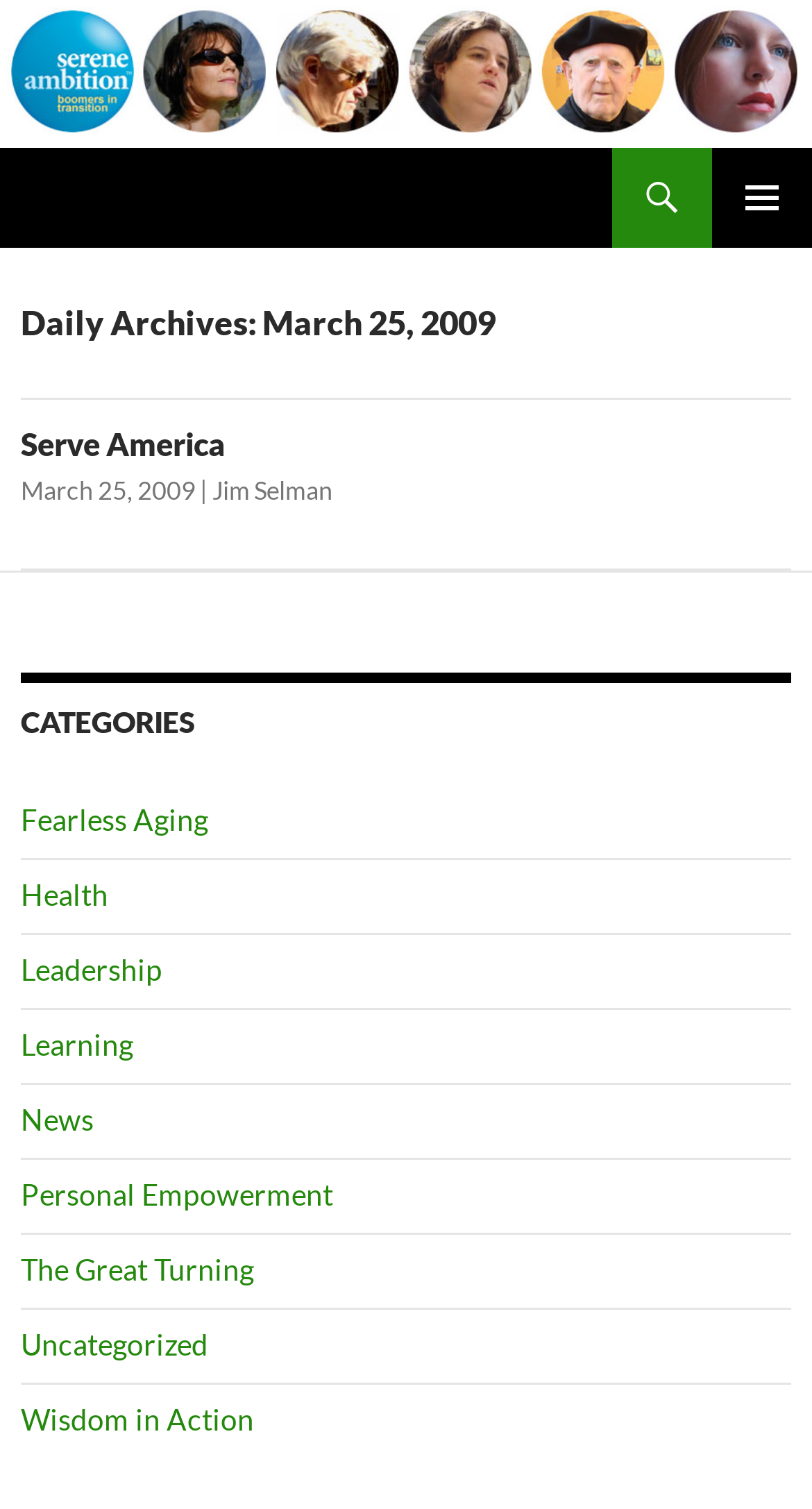Identify the bounding box coordinates of the clickable section necessary to follow the following instruction: "view Fearless Aging category". The coordinates should be presented as four float numbers from 0 to 1, i.e., [left, top, right, bottom].

[0.026, 0.532, 0.256, 0.555]